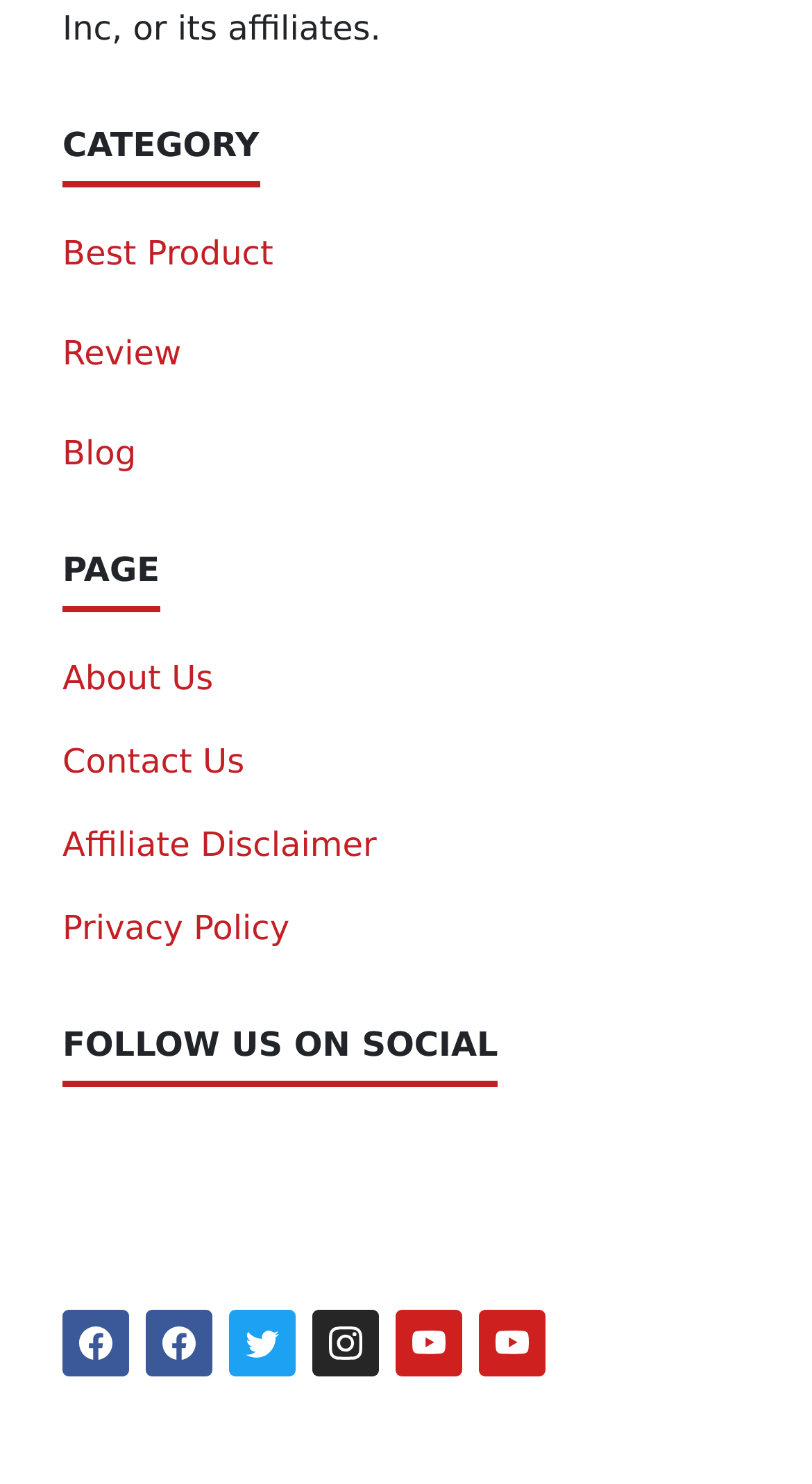Please respond to the question using a single word or phrase:
How many links are in the CATEGORY section?

3